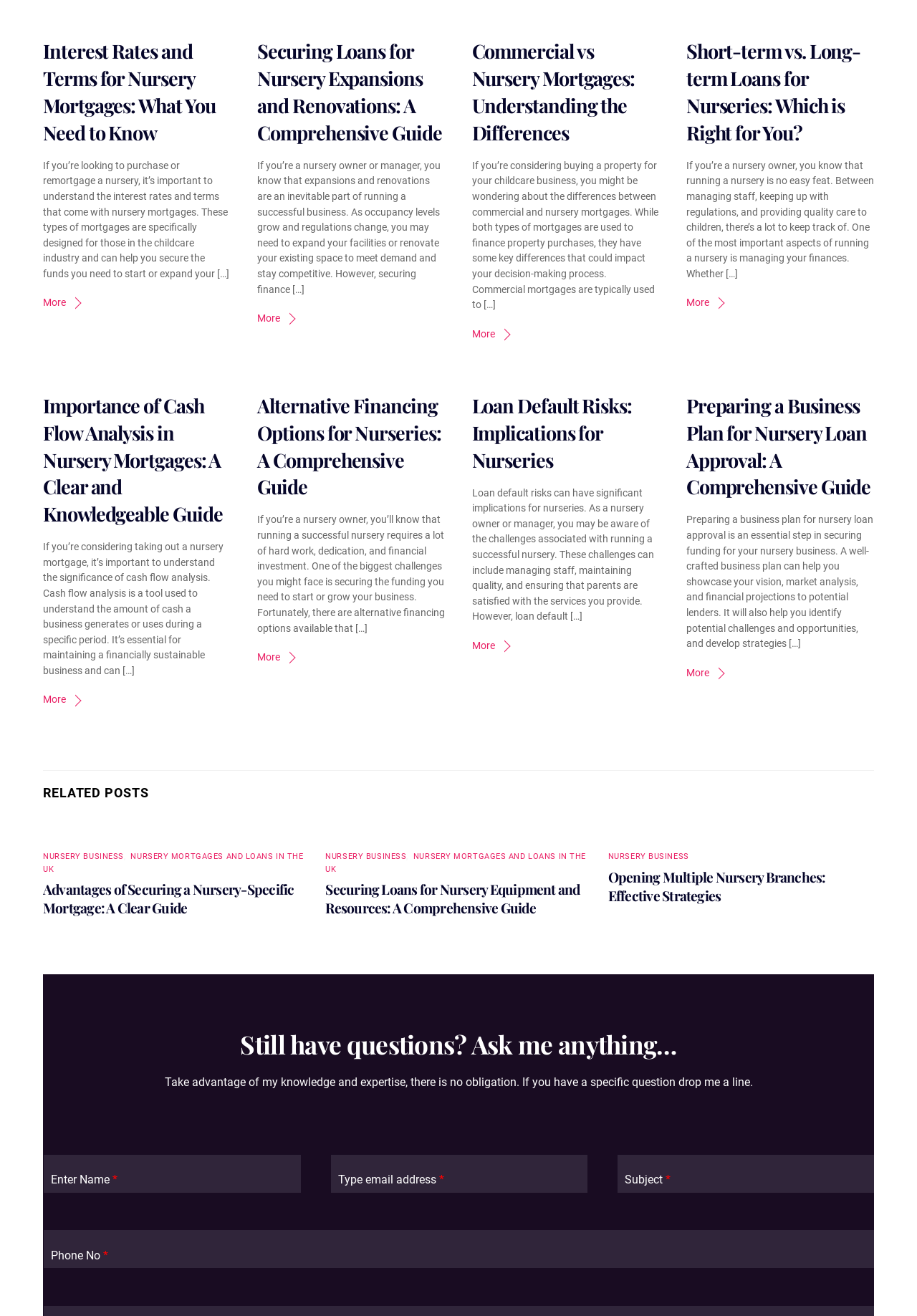Why is it important to prepare a business plan for nursery loan approval?
Carefully examine the image and provide a detailed answer to the question.

The article 'Preparing a Business Plan for Nursery Loan Approval: A Comprehensive Guide' emphasizes the importance of preparing a well-crafted business plan to showcase a nursery's vision, market analysis, and financial projections to potential lenders.